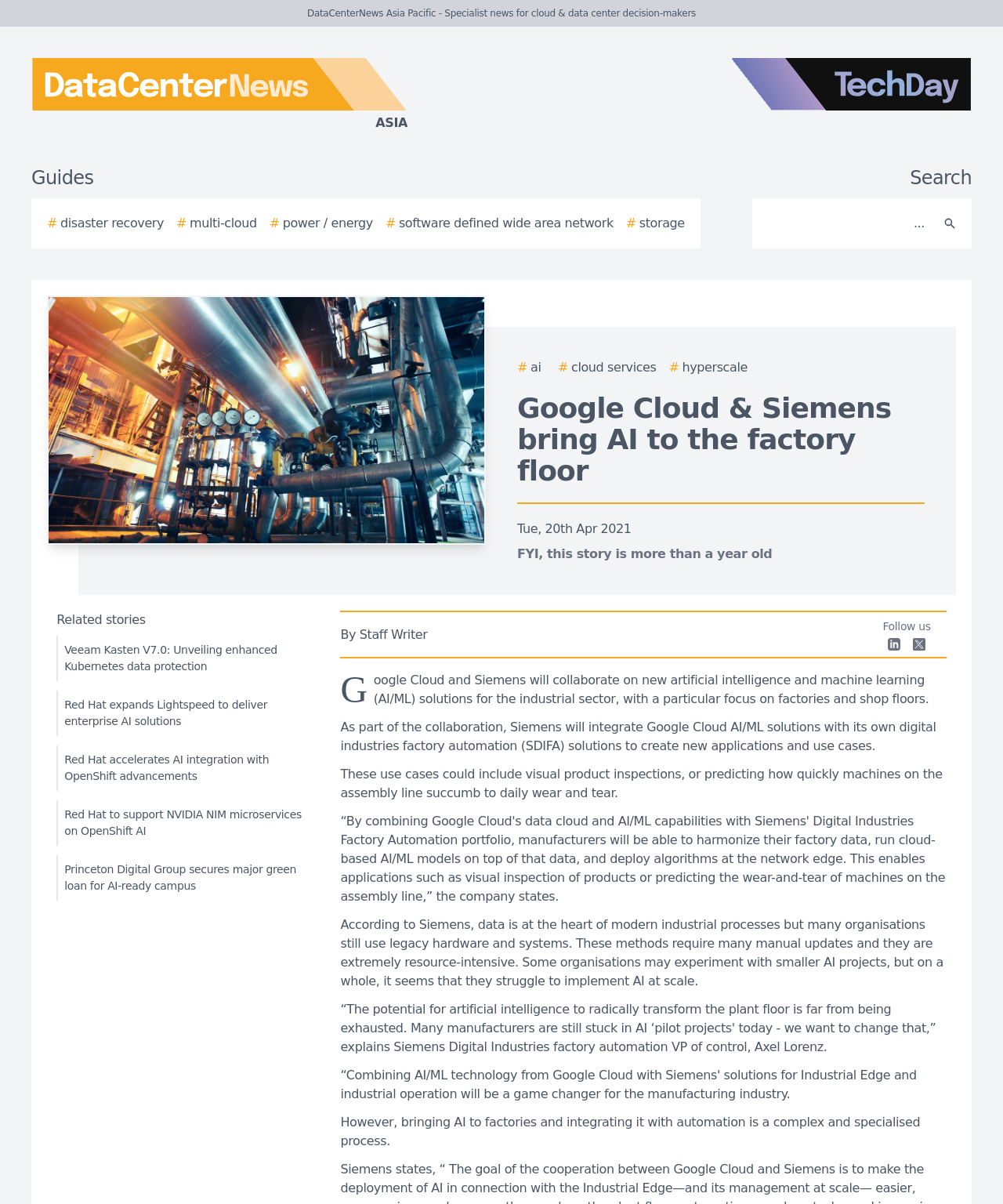For the given element description alt="TechDay logo", determine the bounding box coordinates of the UI element. The coordinates should follow the format (top-left x, top-left y, bottom-right x, bottom-right y) and be within the range of 0 to 1.

[0.729, 0.048, 0.969, 0.11]